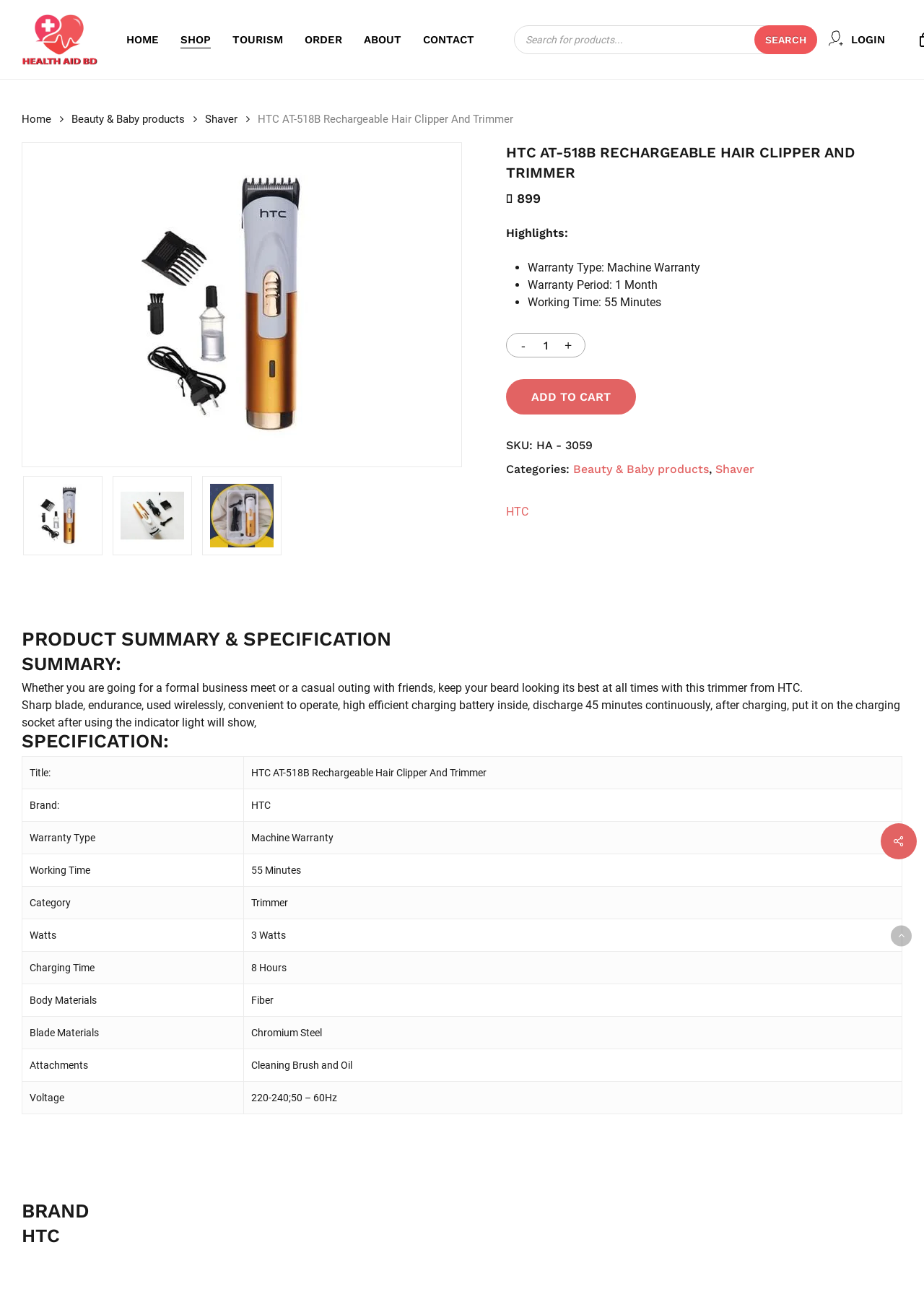Please reply to the following question using a single word or phrase: 
What is the working time of the trimmer?

55 Minutes